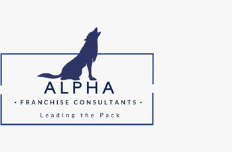Can you give a comprehensive explanation to the question given the content of the image?
What is the shape of the logo's border?

According to the caption, the logo is framed within a rectangular border, which enhances its visual impact and provides a clean, structured appearance.